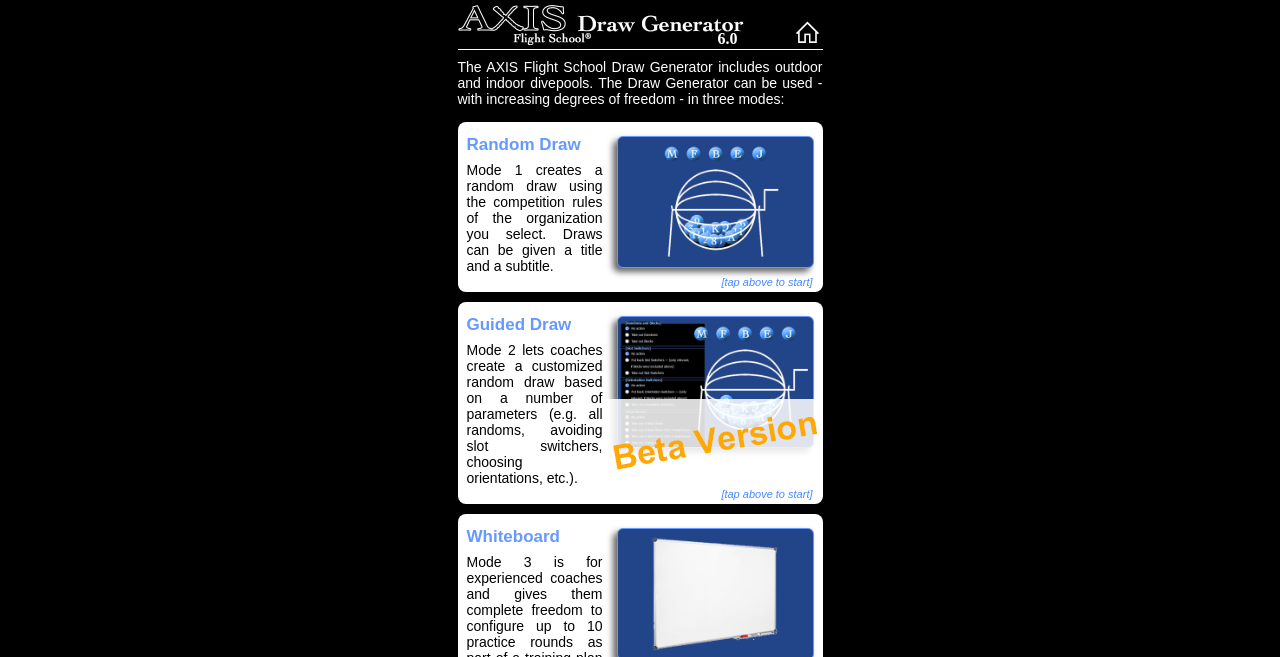Give a short answer using one word or phrase for the question:
What type of images are shown on the webpage?

Wind tunnel coaching session images